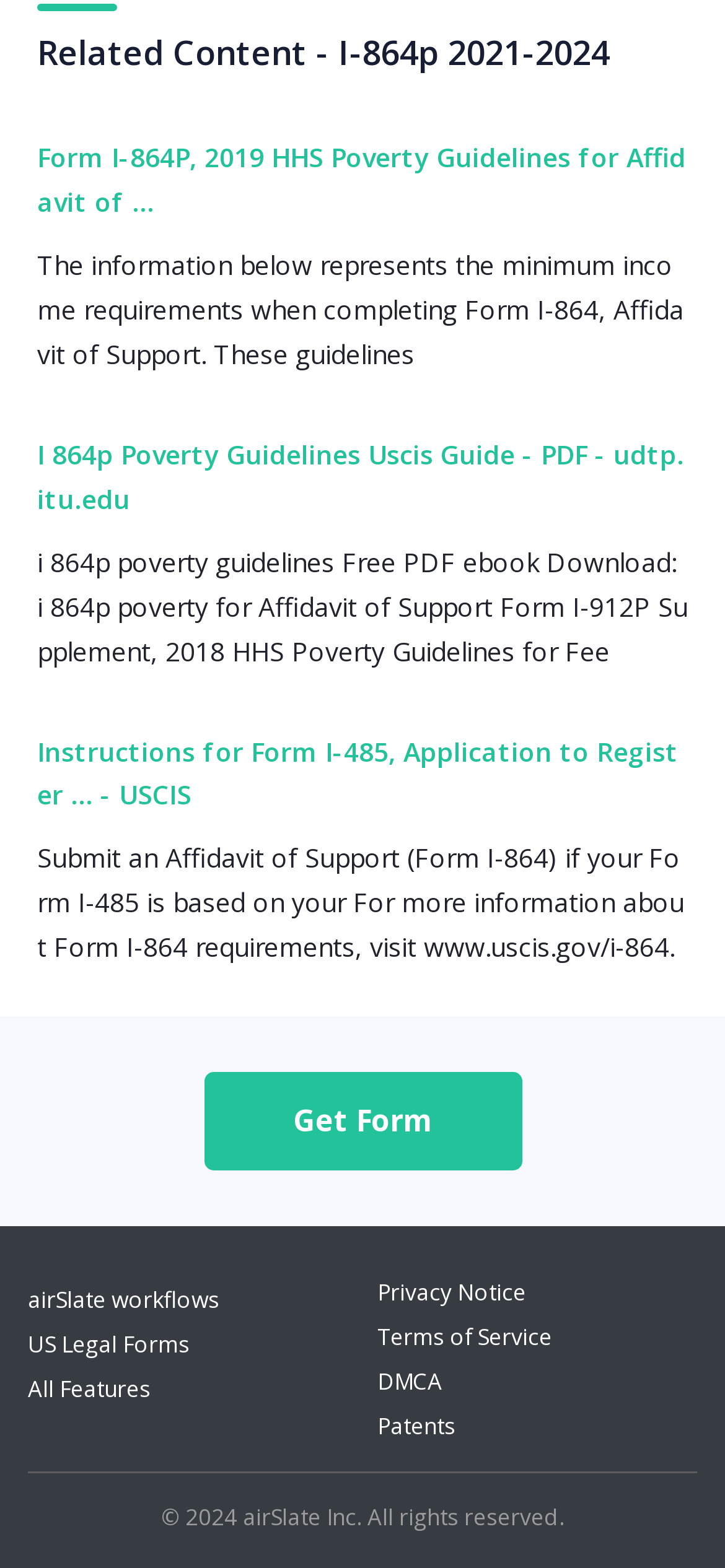What is the copyright year of the webpage?
Refer to the image and provide a one-word or short phrase answer.

2024